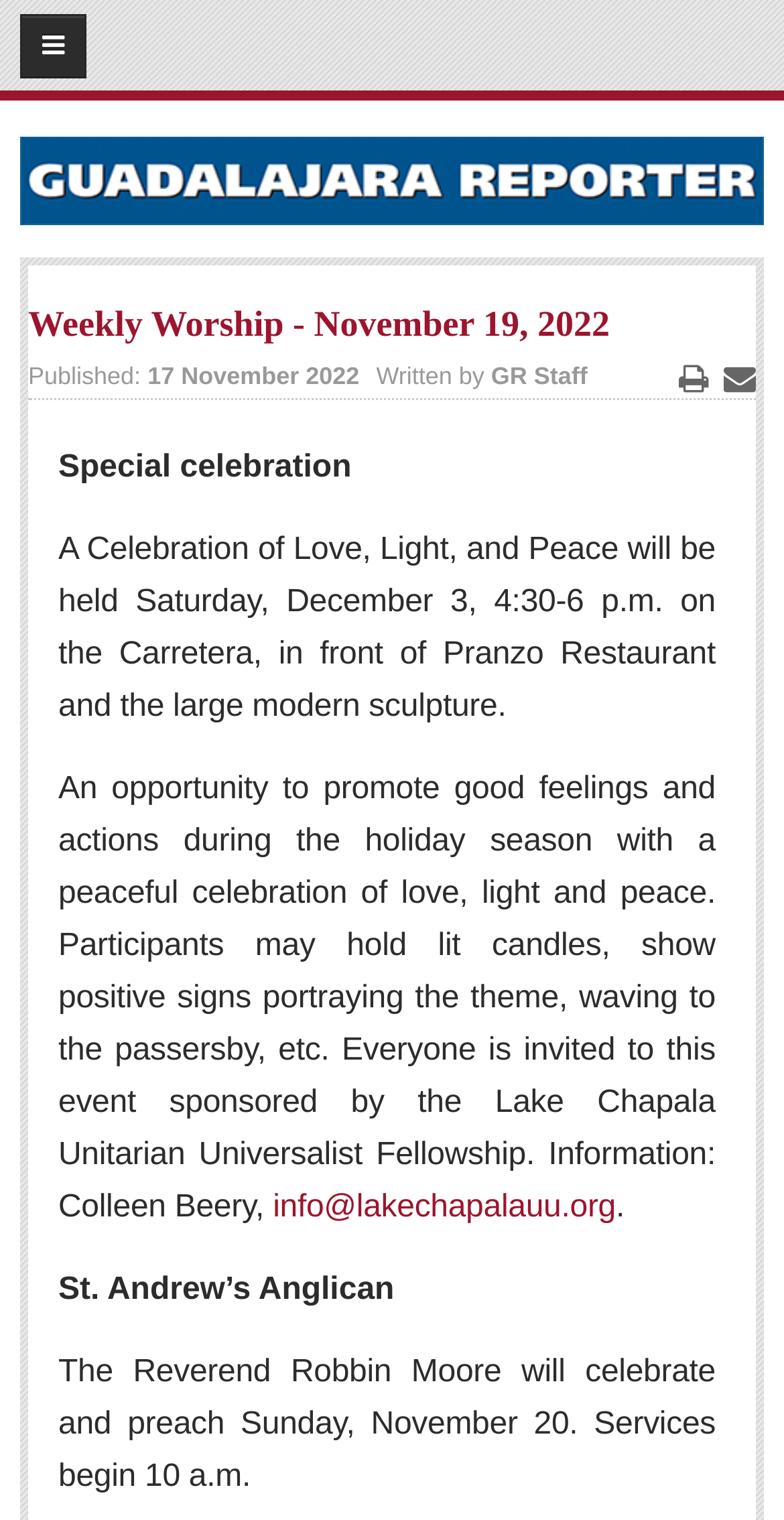What is the date of the Weekly Worship?
Look at the image and construct a detailed response to the question.

I found the answer by looking at the heading 'Weekly Worship - November 19, 2022' which is located at the top of the webpage.